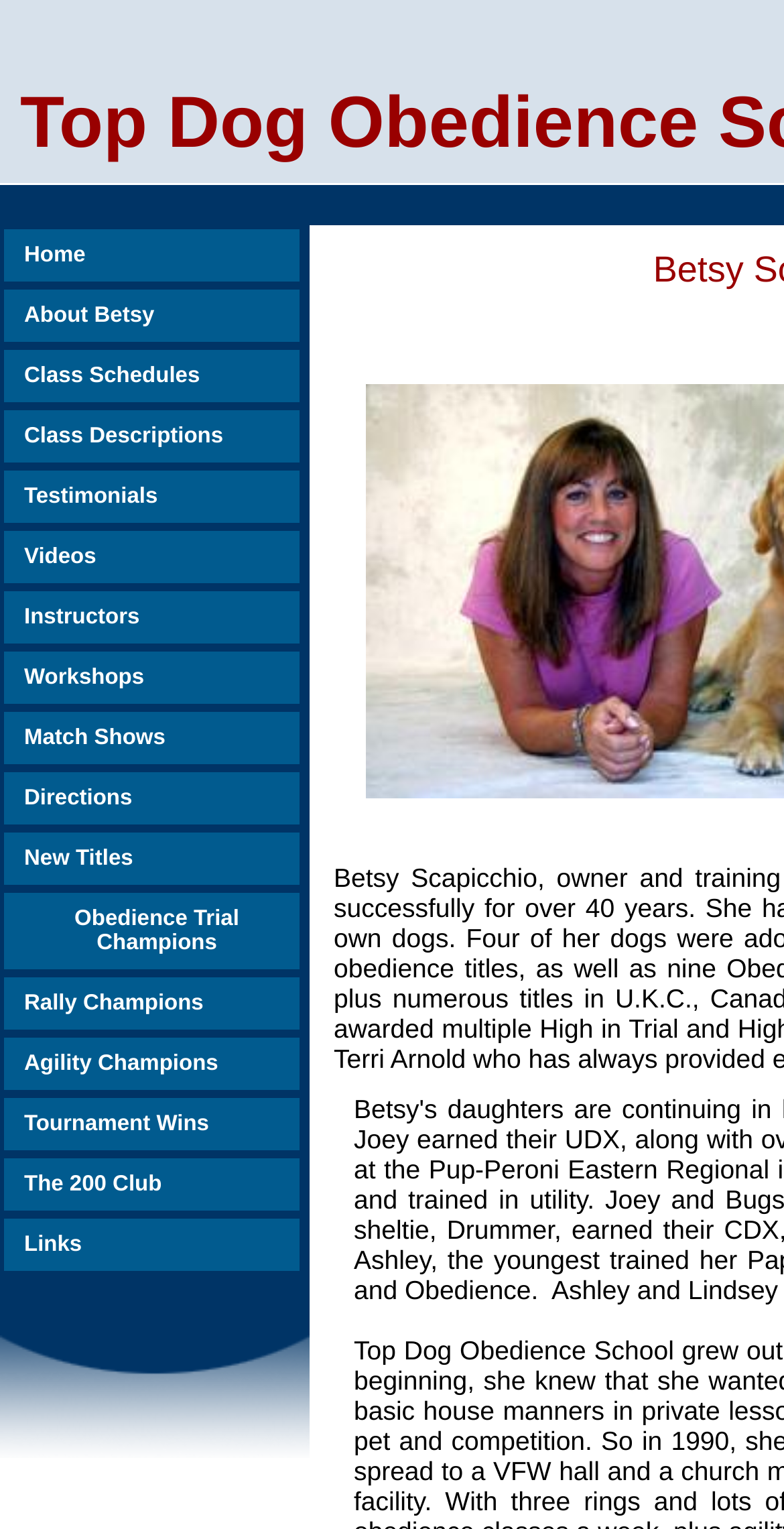Identify the bounding box coordinates for the UI element that matches this description: "Videos".

[0.005, 0.347, 0.382, 0.381]